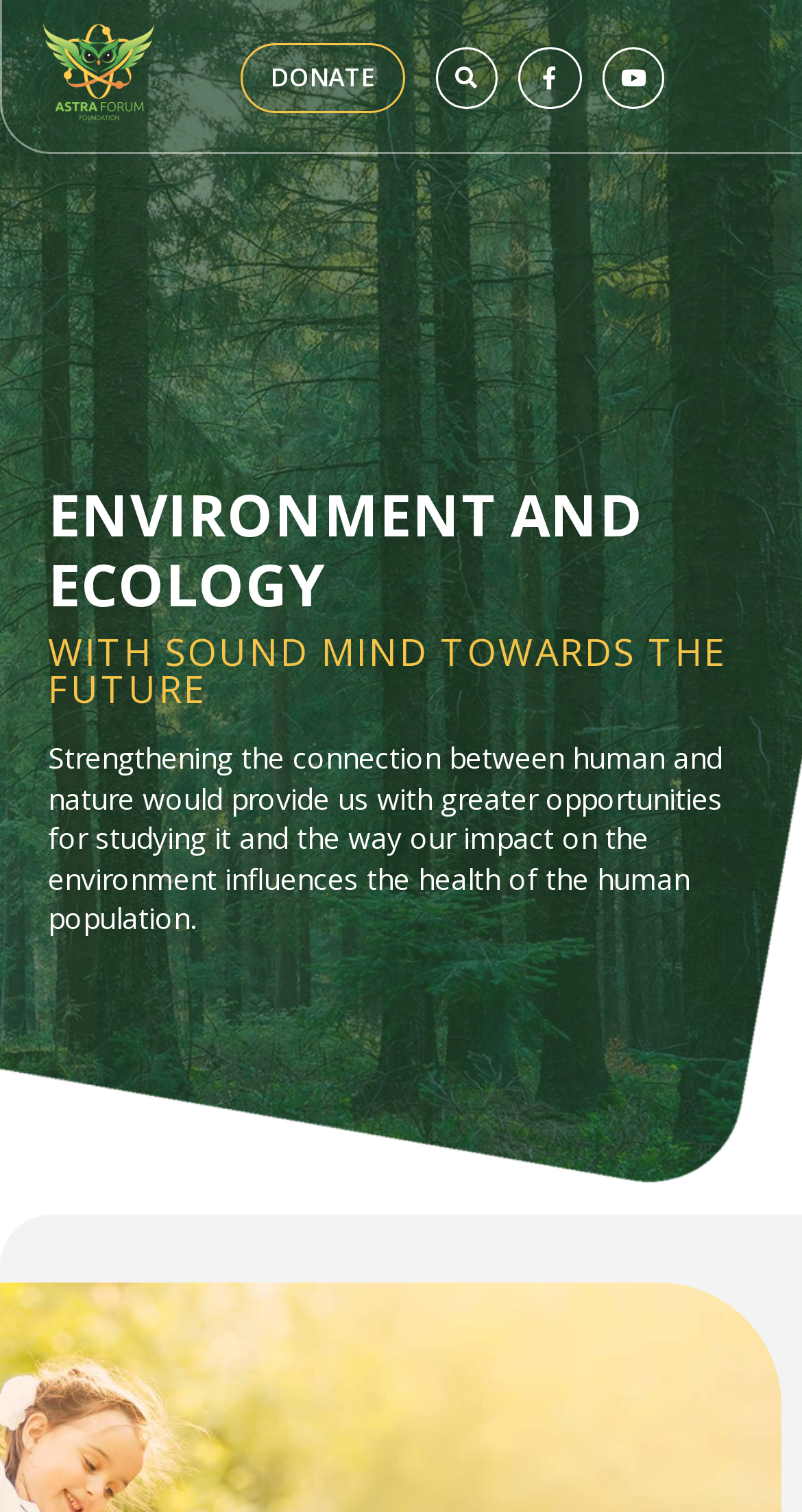From the screenshot, find the bounding box of the UI element matching this description: "Donate". Supply the bounding box coordinates in the form [left, top, right, bottom], each a float between 0 and 1.

[0.299, 0.028, 0.504, 0.074]